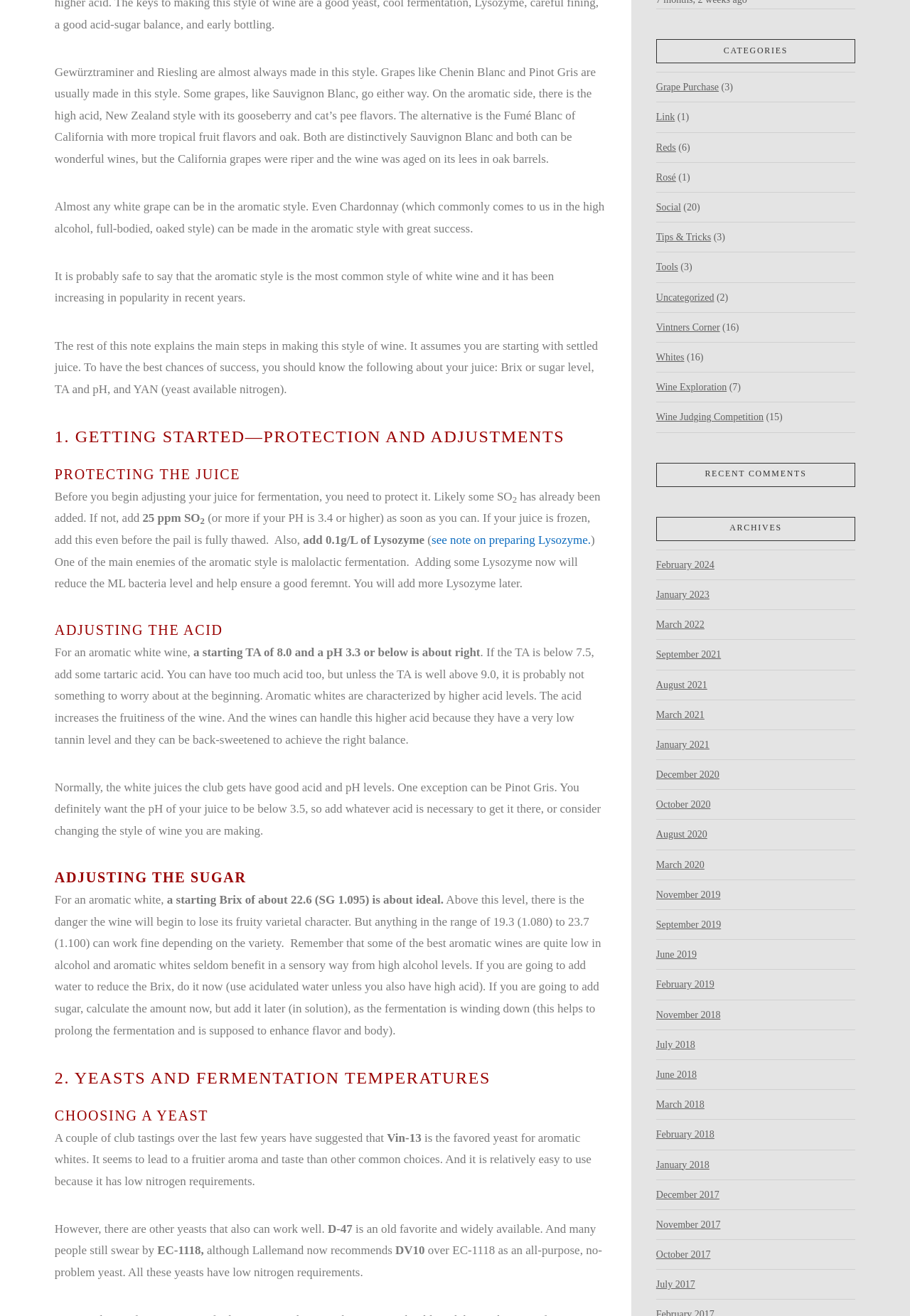Identify the bounding box coordinates for the UI element described as follows: "Wine Judging Competition". Ensure the coordinates are four float numbers between 0 and 1, formatted as [left, top, right, bottom].

[0.721, 0.306, 0.839, 0.328]